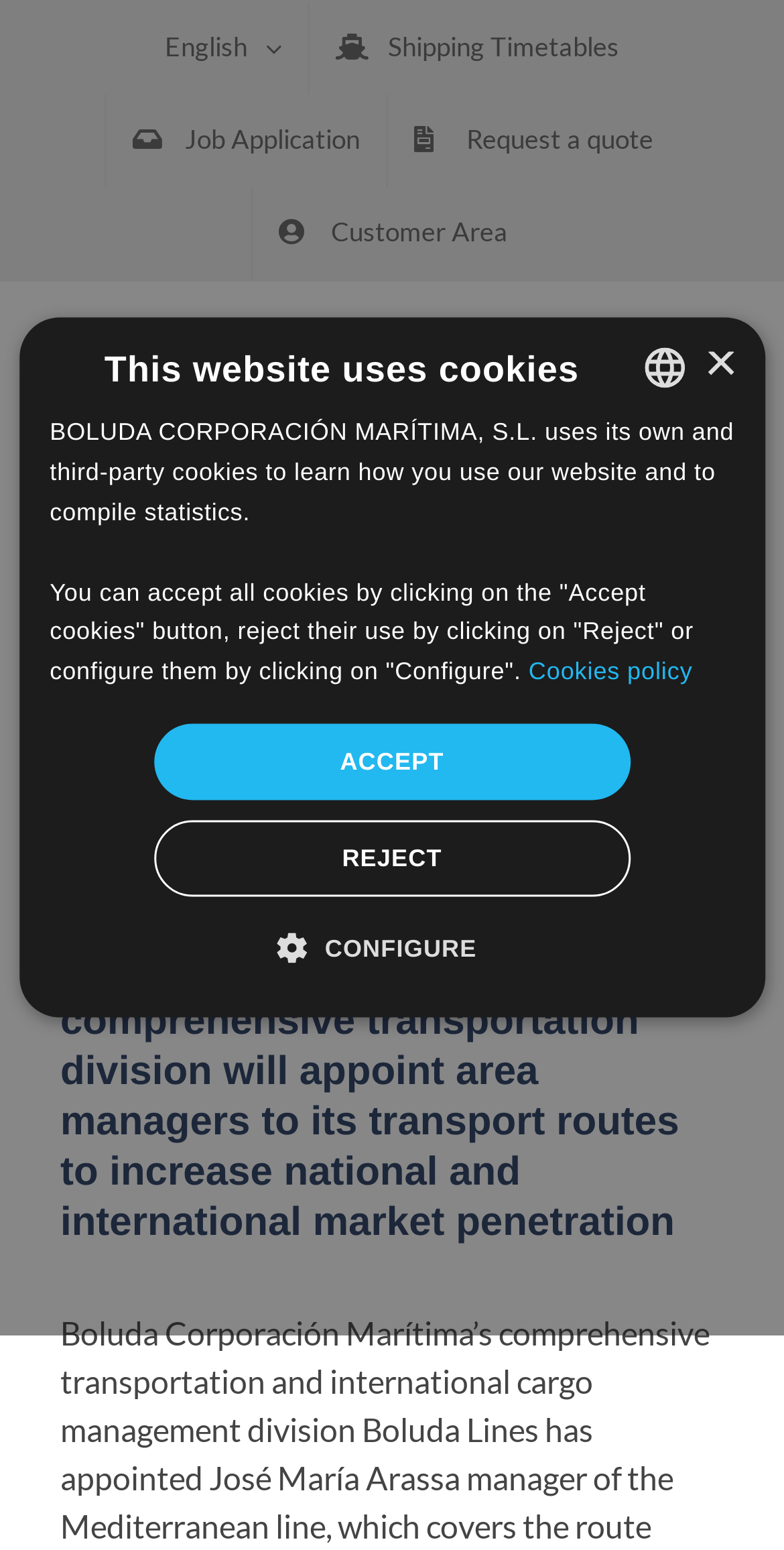Identify the bounding box coordinates for the UI element mentioned here: "alt="Boluda Corporación Marítima Logo"". Provide the coordinates as four float values between 0 and 1, i.e., [left, top, right, bottom].

[0.077, 0.208, 0.526, 0.267]